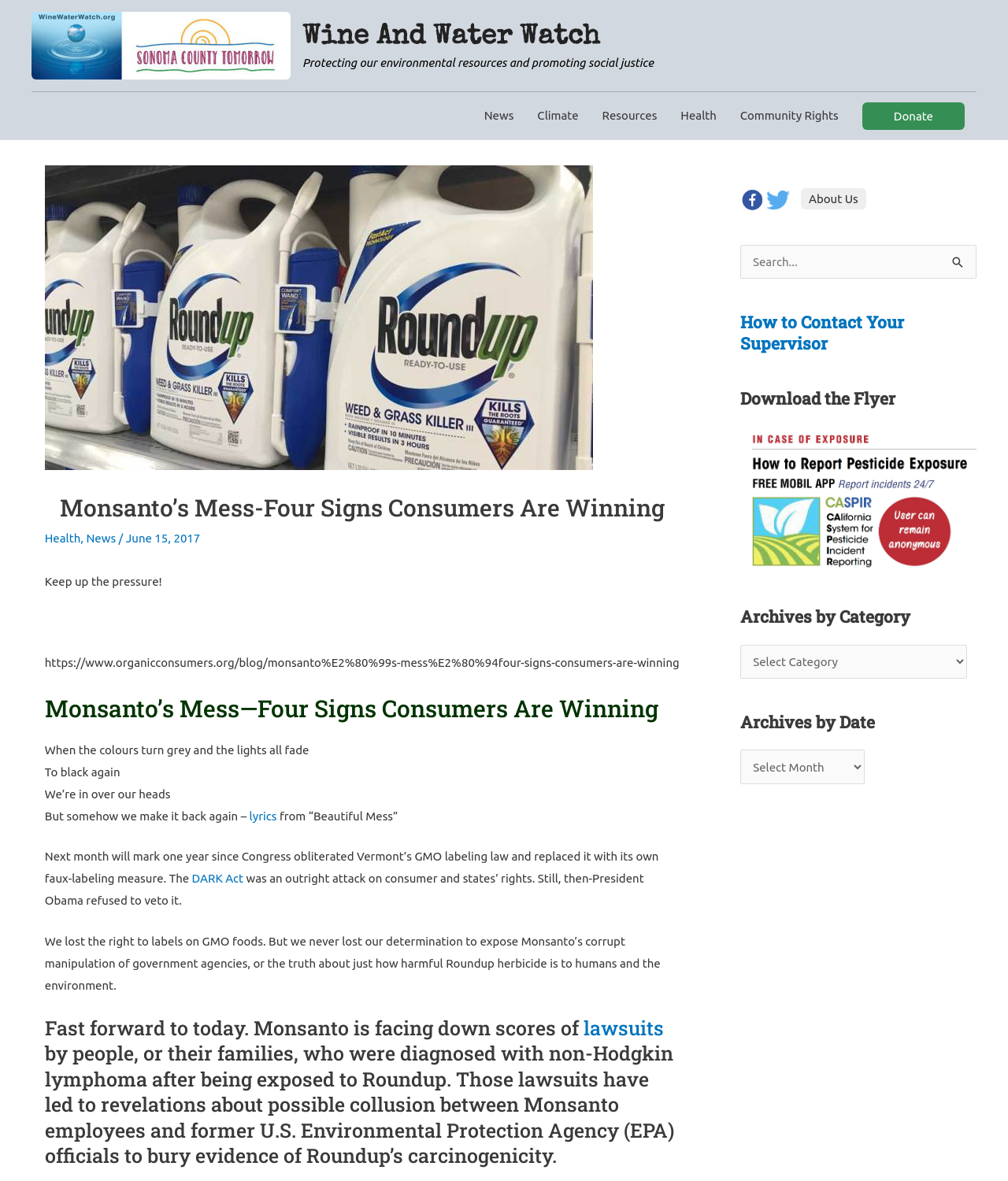Determine the bounding box coordinates (top-left x, top-left y, bottom-right x, bottom-right y) of the UI element described in the following text: News

[0.085, 0.45, 0.115, 0.461]